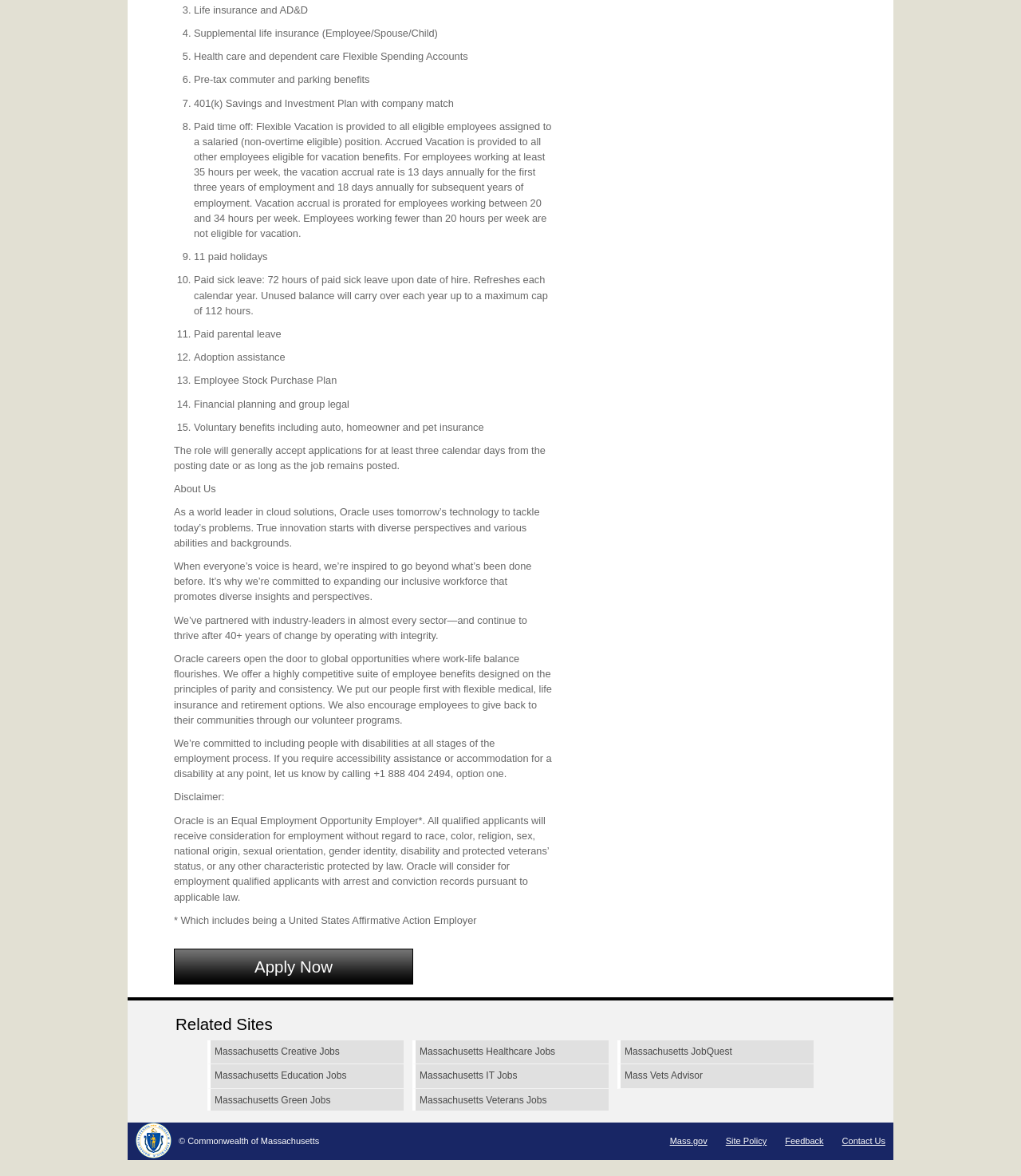Identify the bounding box coordinates necessary to click and complete the given instruction: "Contact Us".

[0.825, 0.966, 0.867, 0.974]